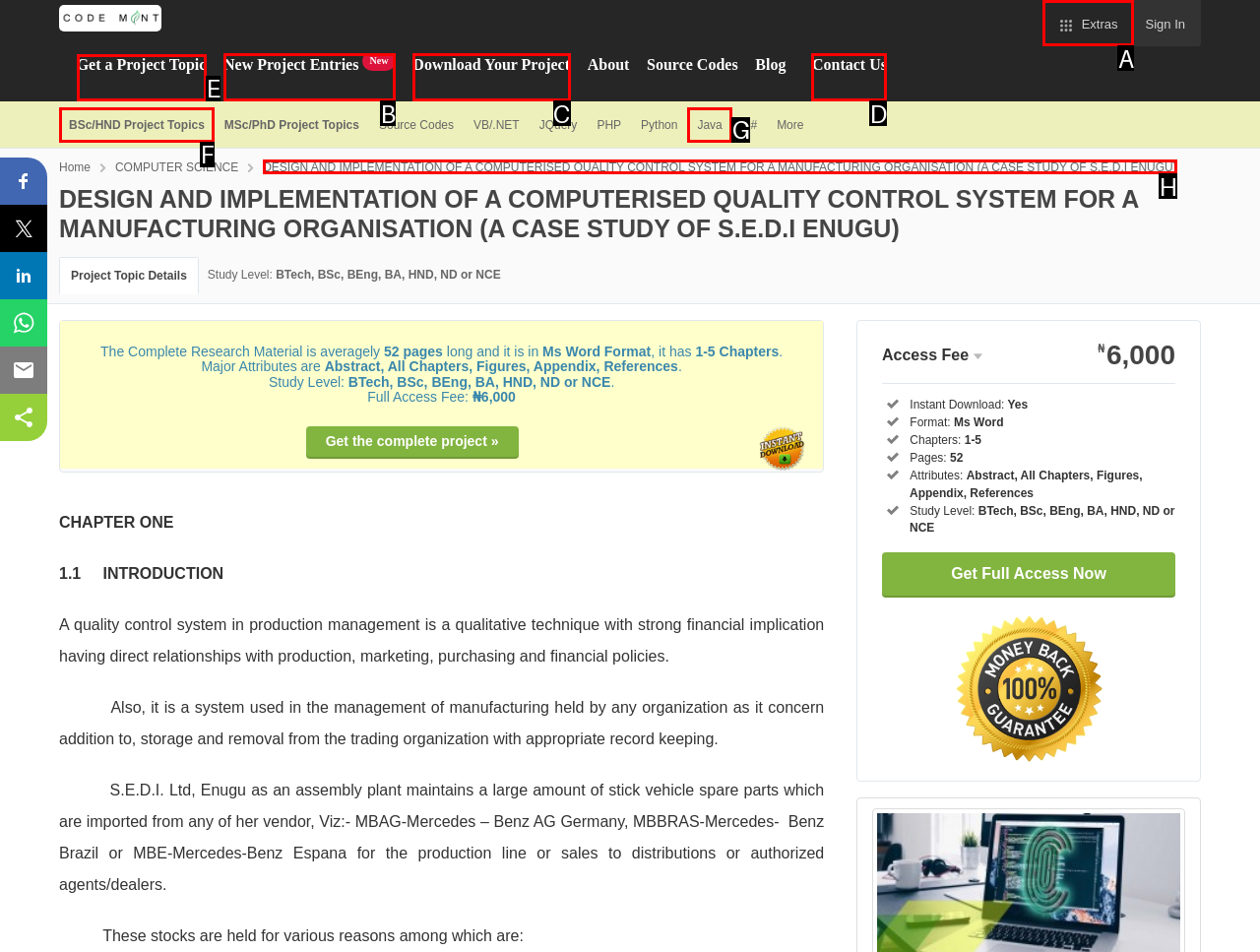What letter corresponds to the UI element to complete this task: Click on the 'Get a Project Topic' link
Answer directly with the letter.

E